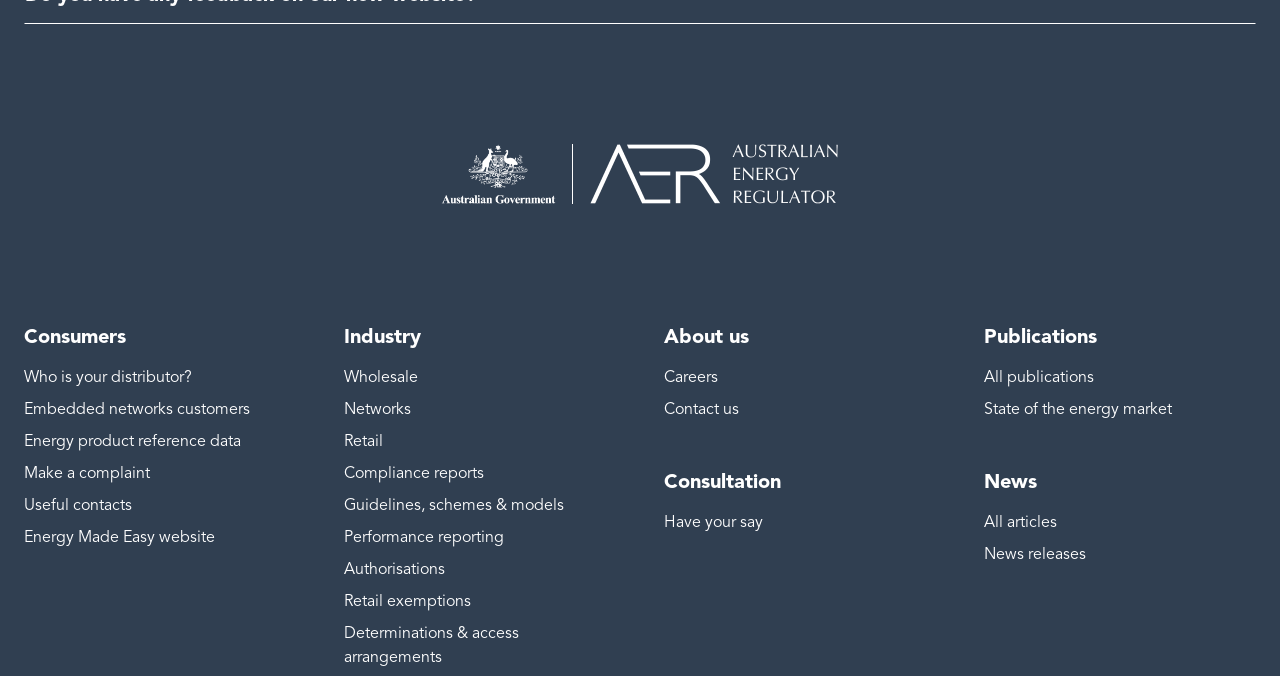Using details from the image, please answer the following question comprehensively:
What is the name of the government mentioned?

The answer can be found by looking at the link element with the text 'Australian government' which is a child of the root element. This link element has an image with the same text, indicating that it is a logo or icon representing the Australian government.